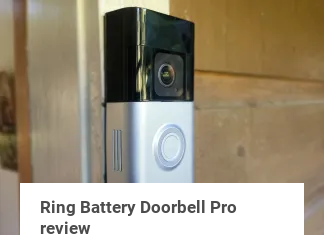What is the shape of the press button?
With the help of the image, please provide a detailed response to the question.

The press button is circular in shape, as described in the caption, which emphasizes its user-friendly functionality and makes it easy to press.